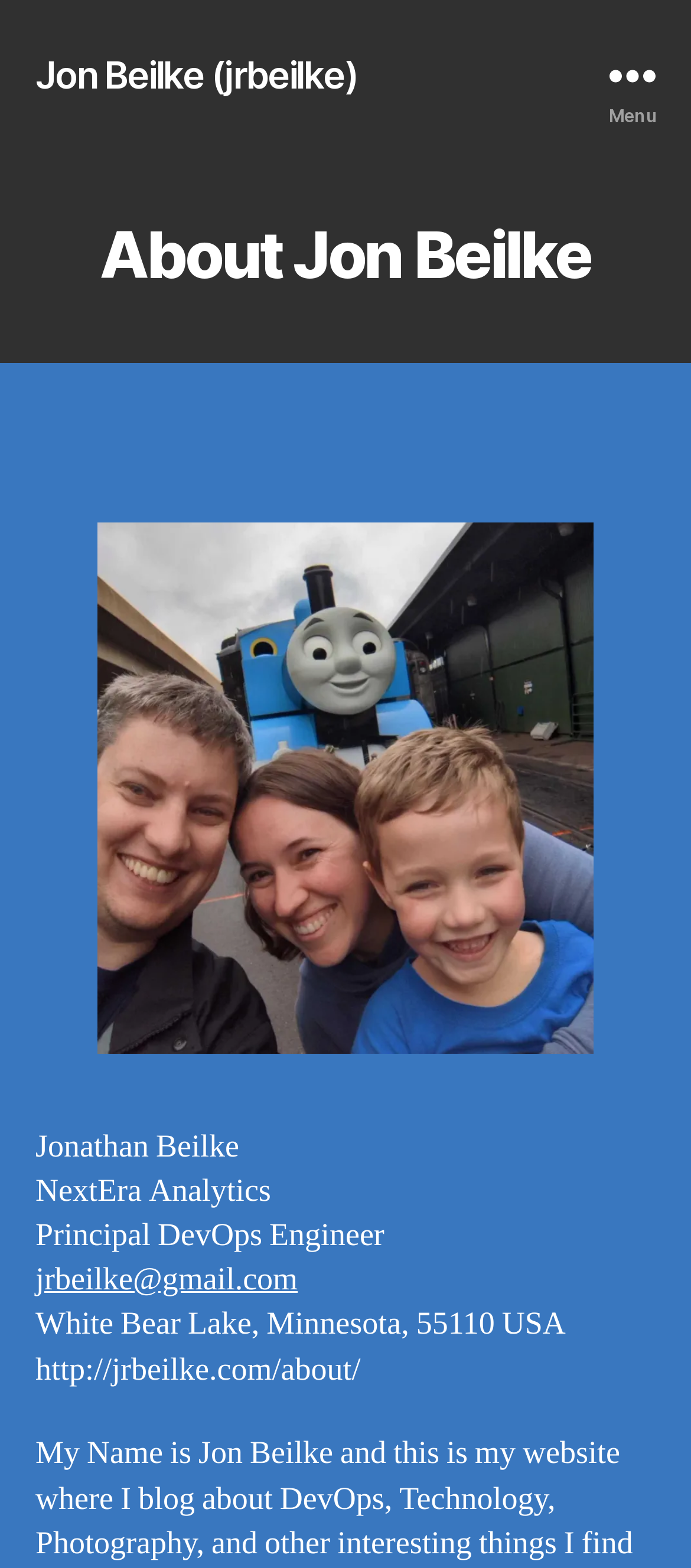Answer the question below in one word or phrase:
Is there a link to Jon Beilke's email address on this webpage?

Yes